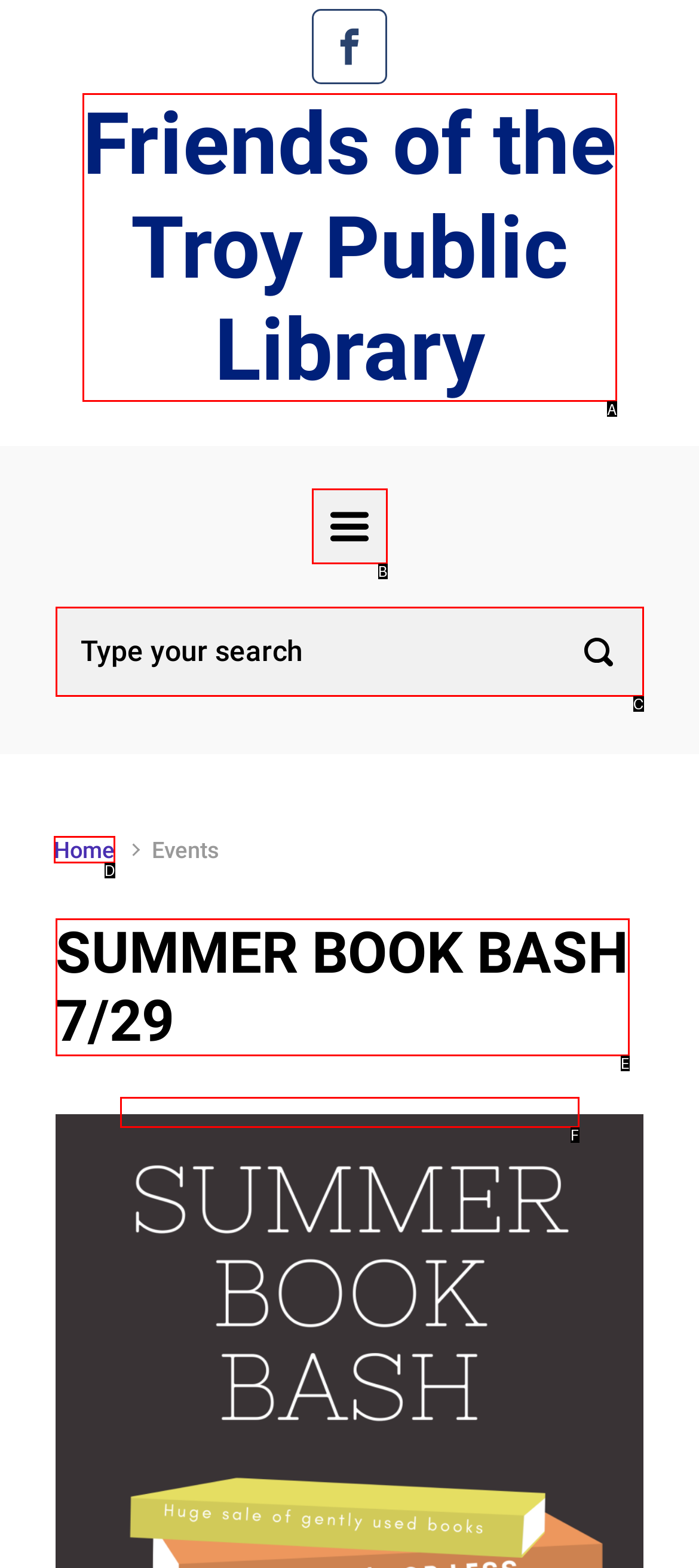Choose the letter that best represents the description: Home. Provide the letter as your response.

D